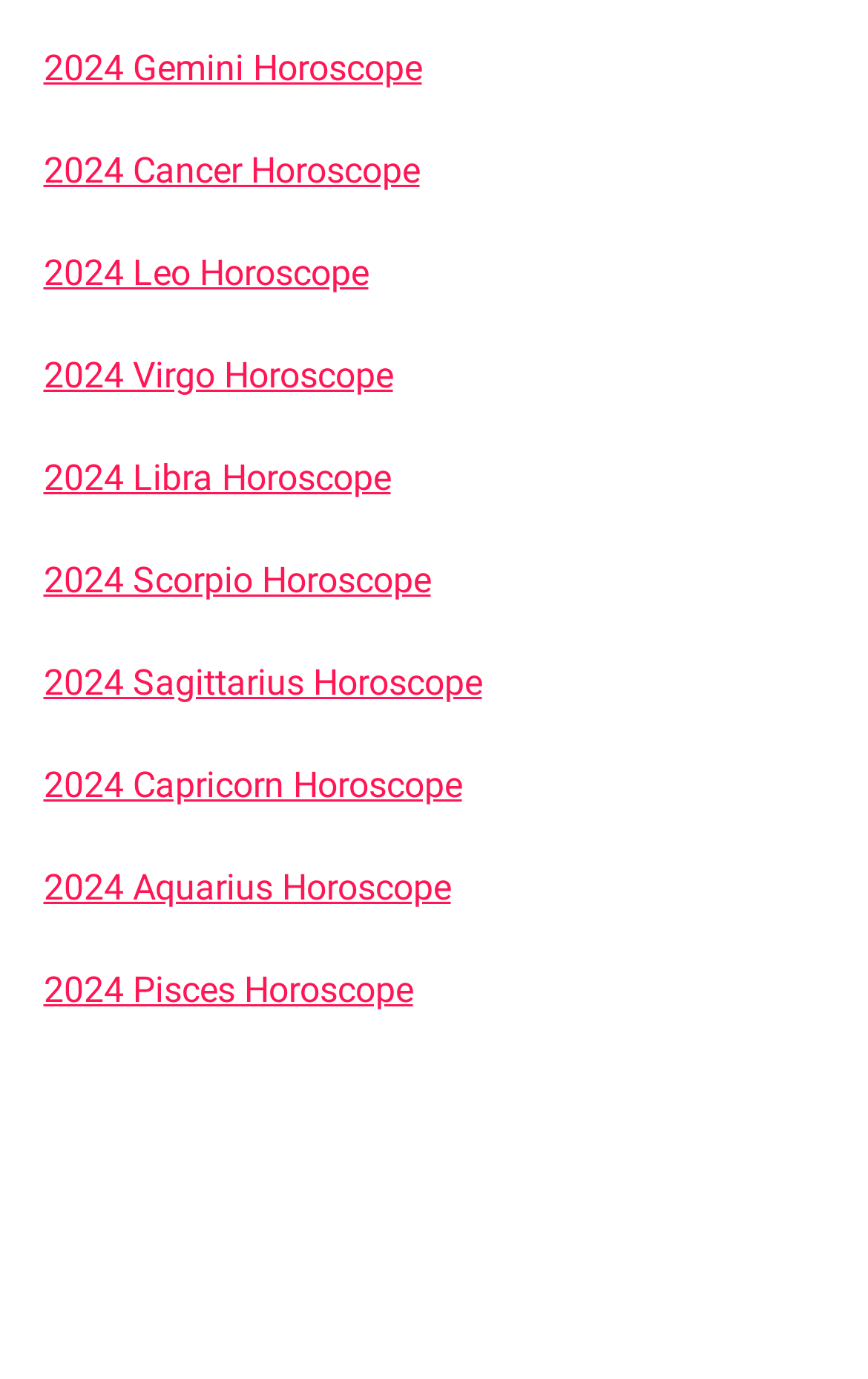Can you find the bounding box coordinates for the element to click on to achieve the instruction: "view 2024 Gemini Horoscope"?

[0.05, 0.033, 0.486, 0.064]